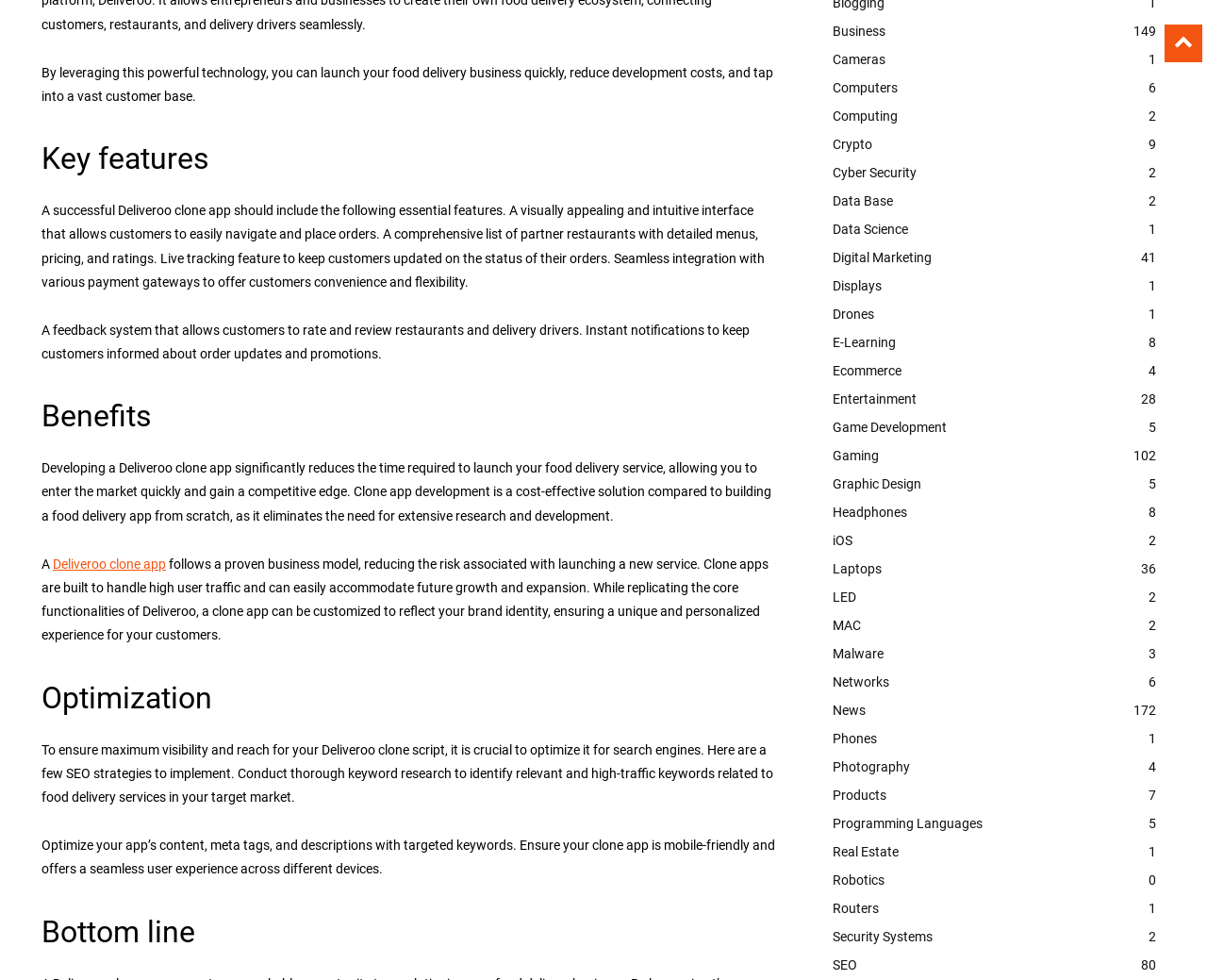Please locate the bounding box coordinates for the element that should be clicked to achieve the following instruction: "Check 'SEO'". Ensure the coordinates are given as four float numbers between 0 and 1, i.e., [left, top, right, bottom].

[0.68, 0.97, 0.966, 0.999]